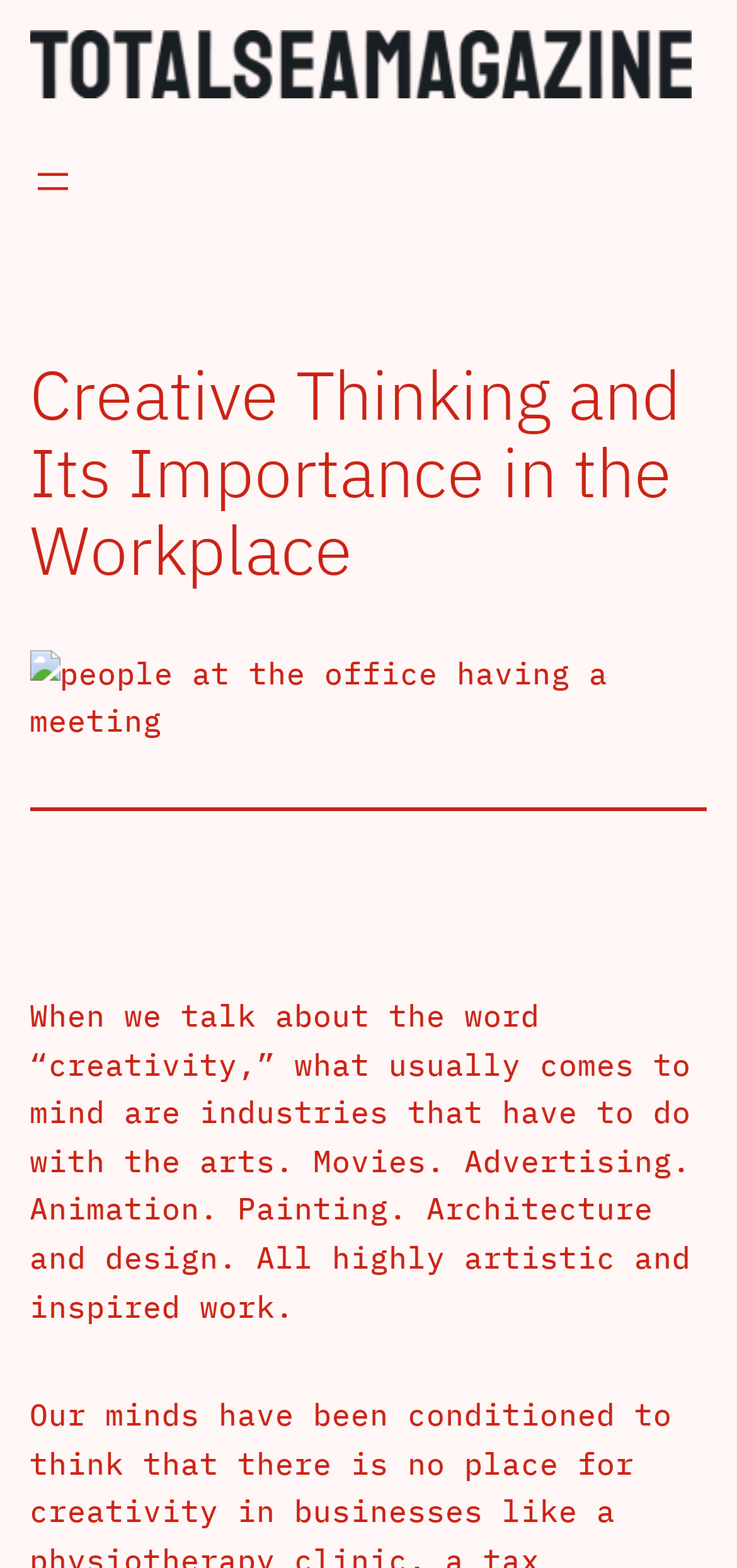Please find the bounding box for the UI element described by: "aria-label="Open menu"".

[0.04, 0.101, 0.102, 0.13]